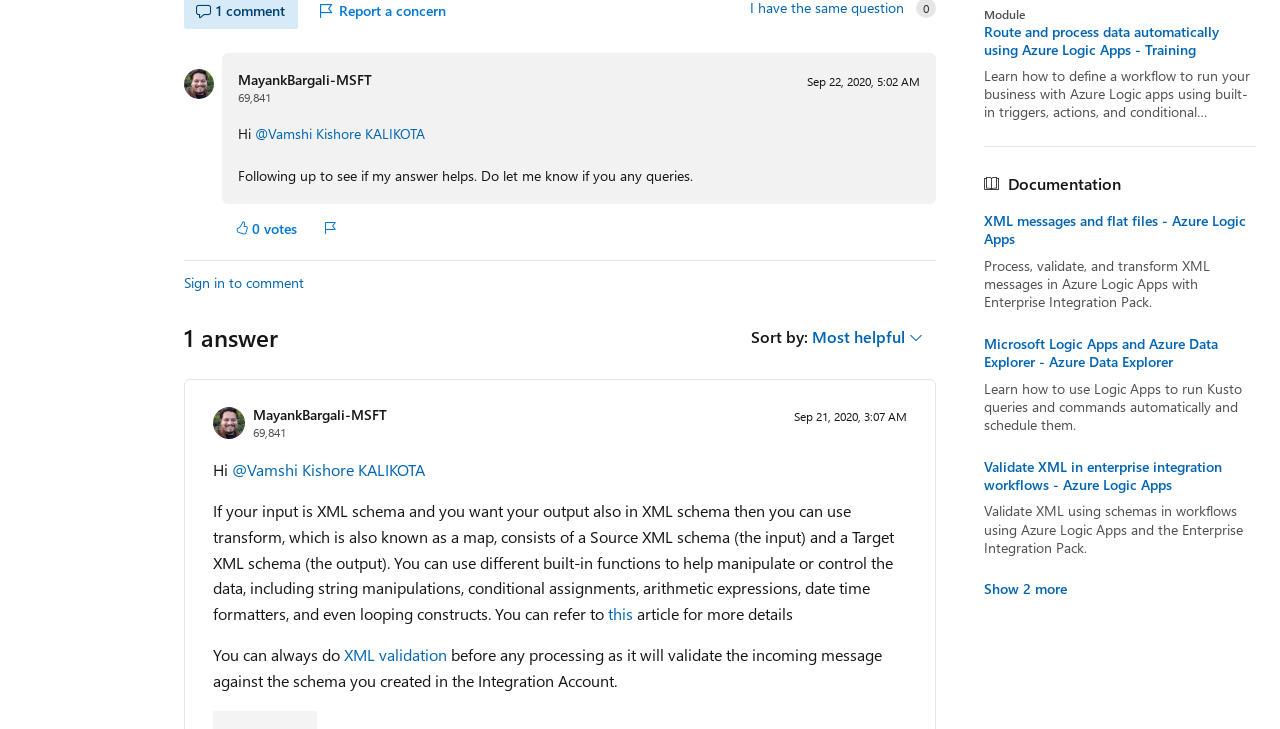Given the element description 0 votes, specify the bounding box coordinates of the corresponding UI element in the format (top-left x, top-left y, bottom-right x, bottom-right y). All values must be between 0 and 1.

[0.175, 0.291, 0.241, 0.334]